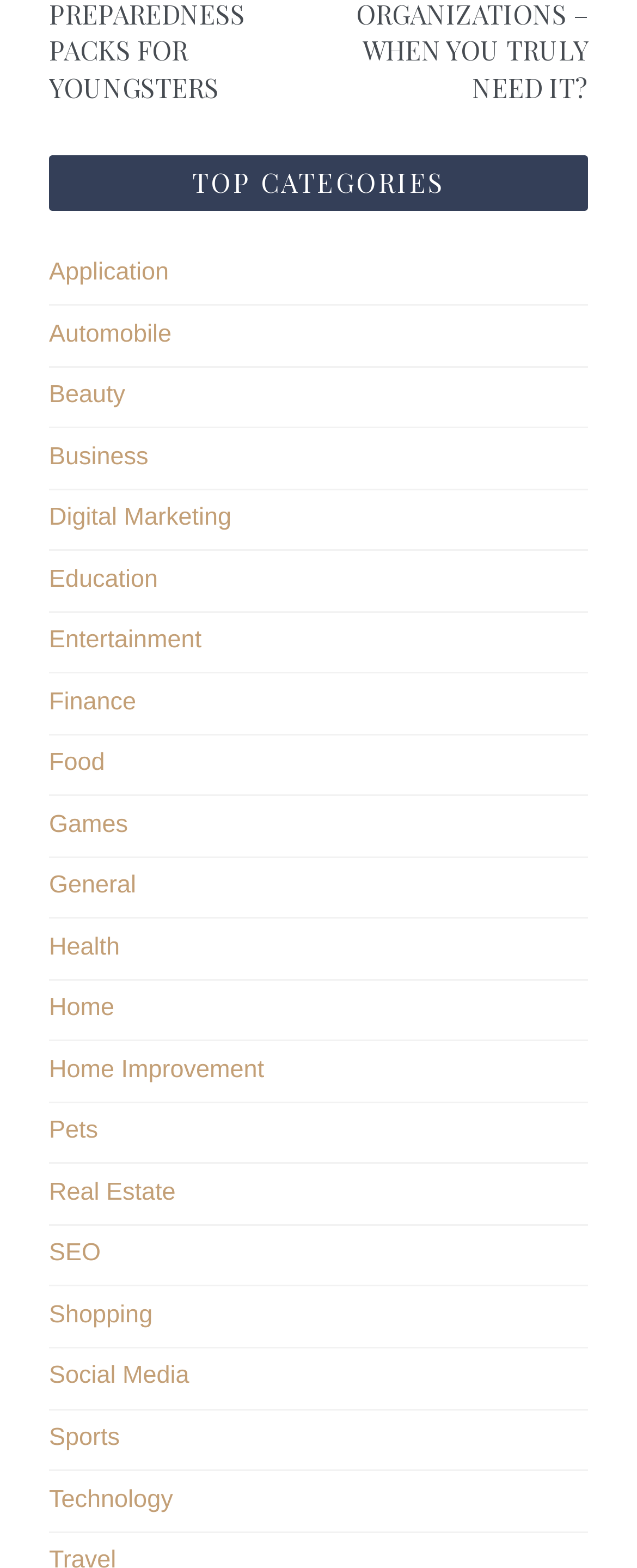Given the element description "Technology", identify the bounding box of the corresponding UI element.

[0.077, 0.947, 0.272, 0.965]